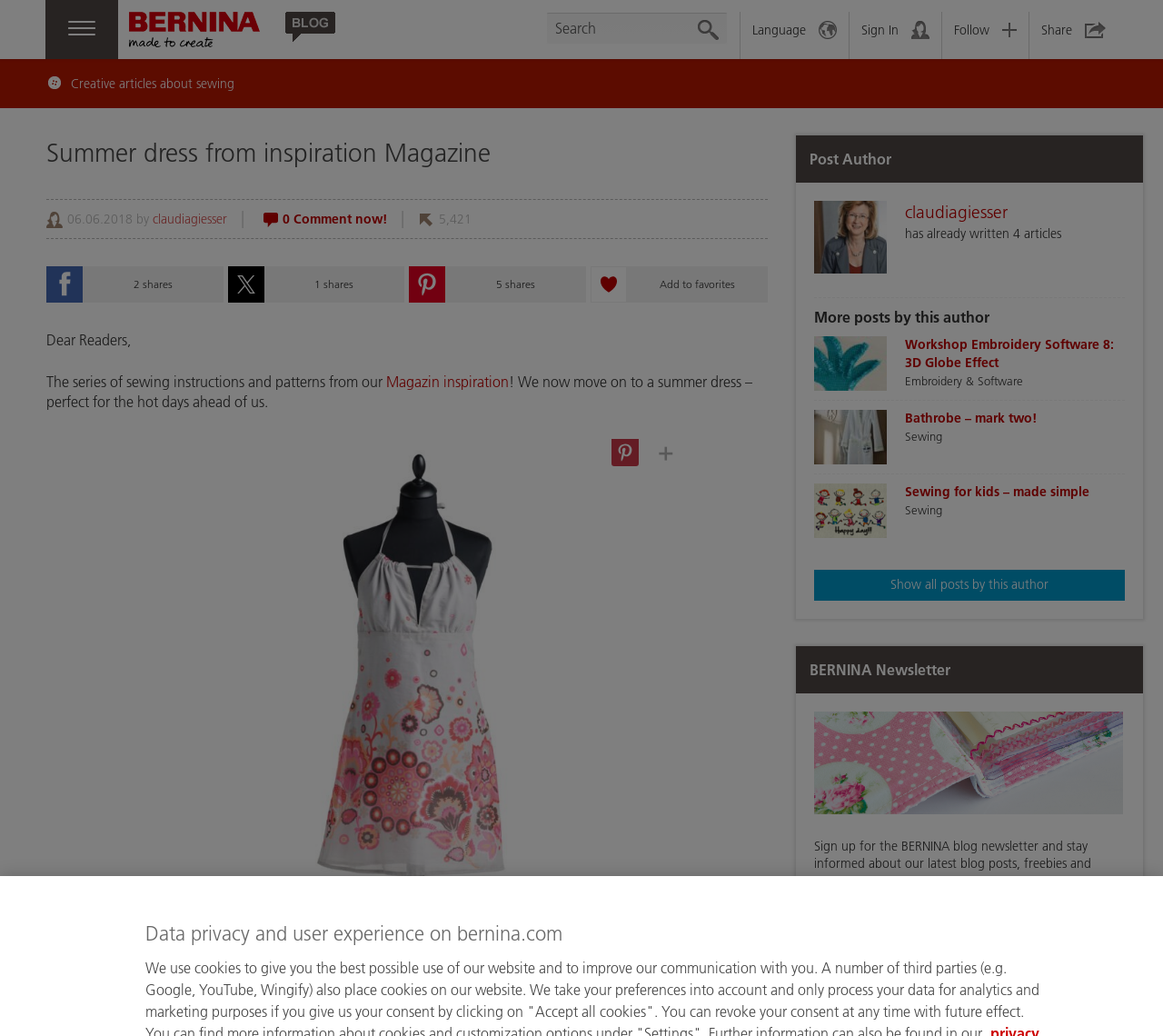Find the bounding box of the UI element described as follows: "Blog".

None